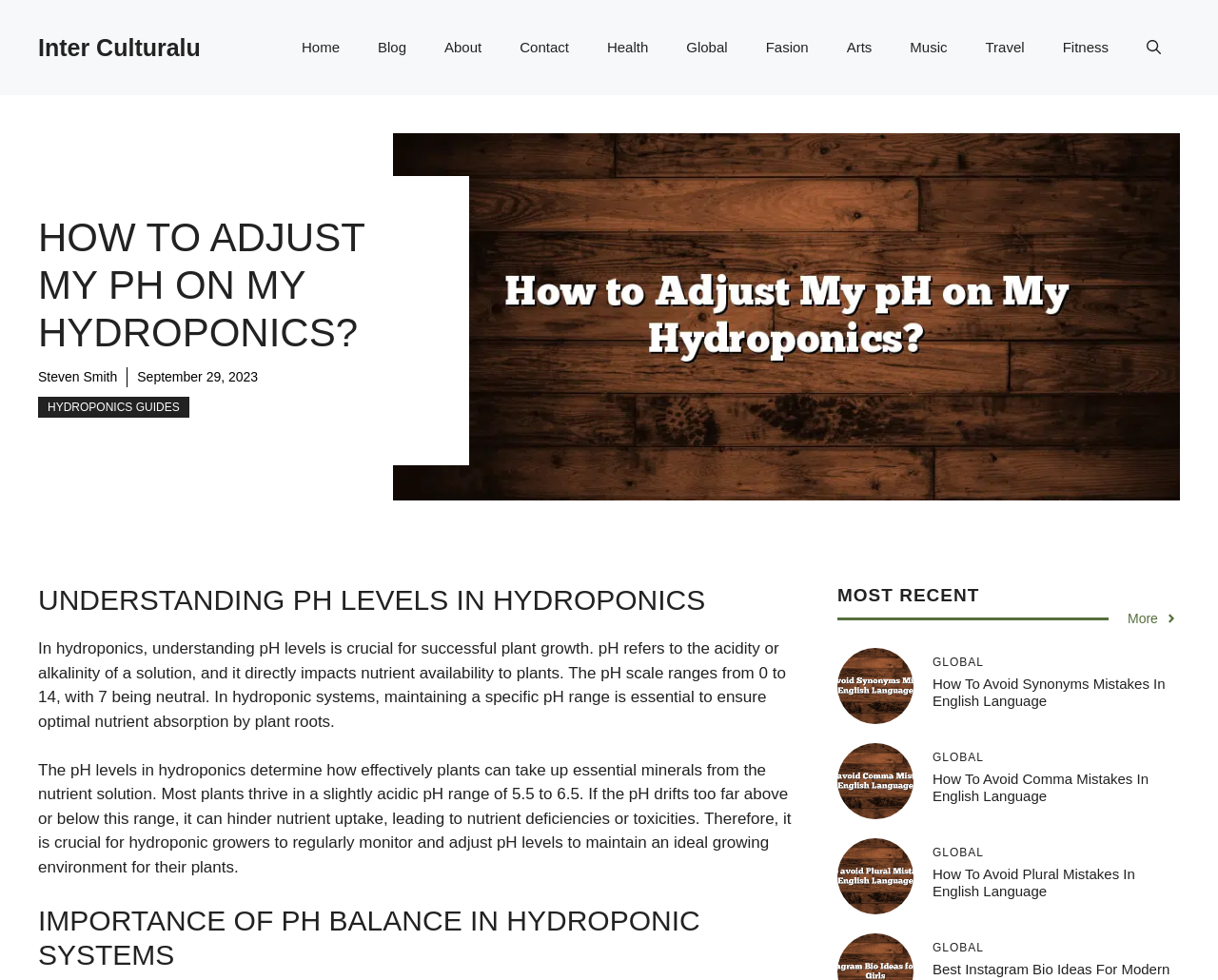Identify the bounding box coordinates of the specific part of the webpage to click to complete this instruction: "Open the search".

[0.926, 0.019, 0.969, 0.078]